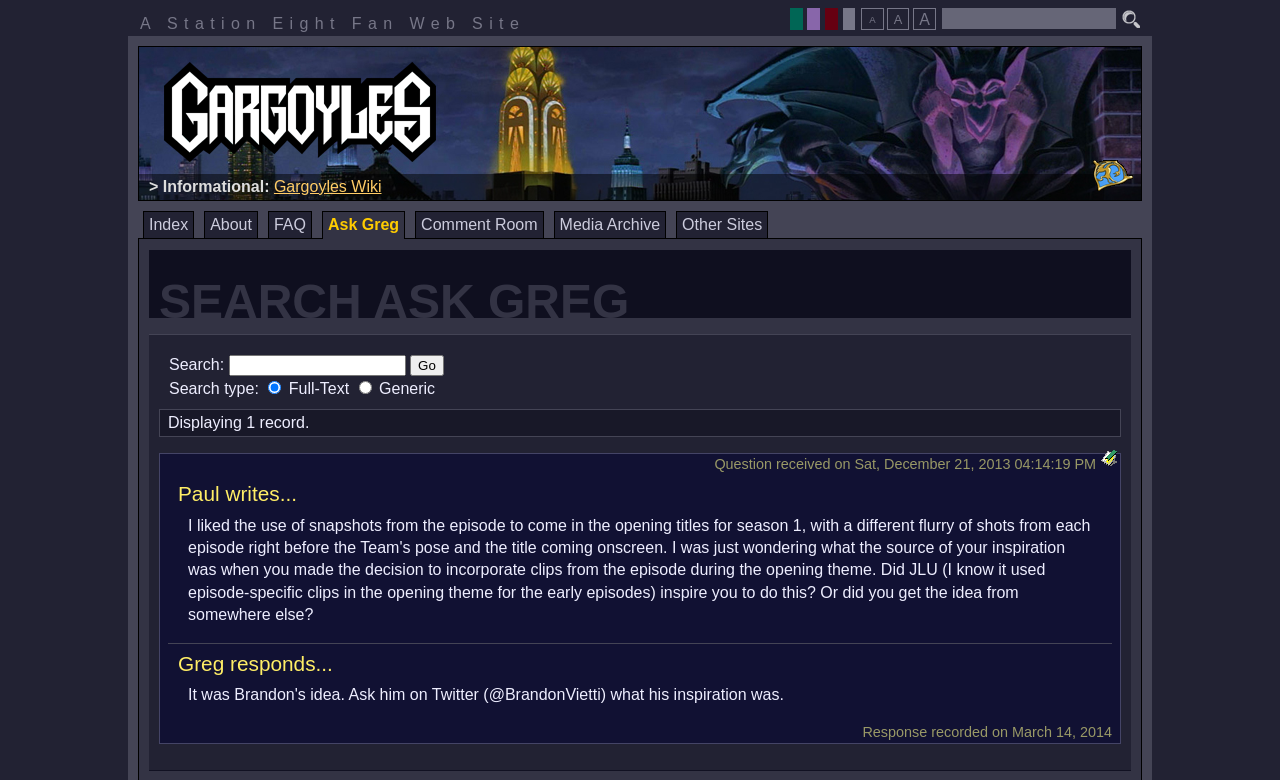Using the provided description: "alt="The Phoenix Gate"", find the bounding box coordinates of the corresponding UI element. The output should be four float numbers between 0 and 1, in the format [left, top, right, bottom].

[0.85, 0.233, 0.889, 0.255]